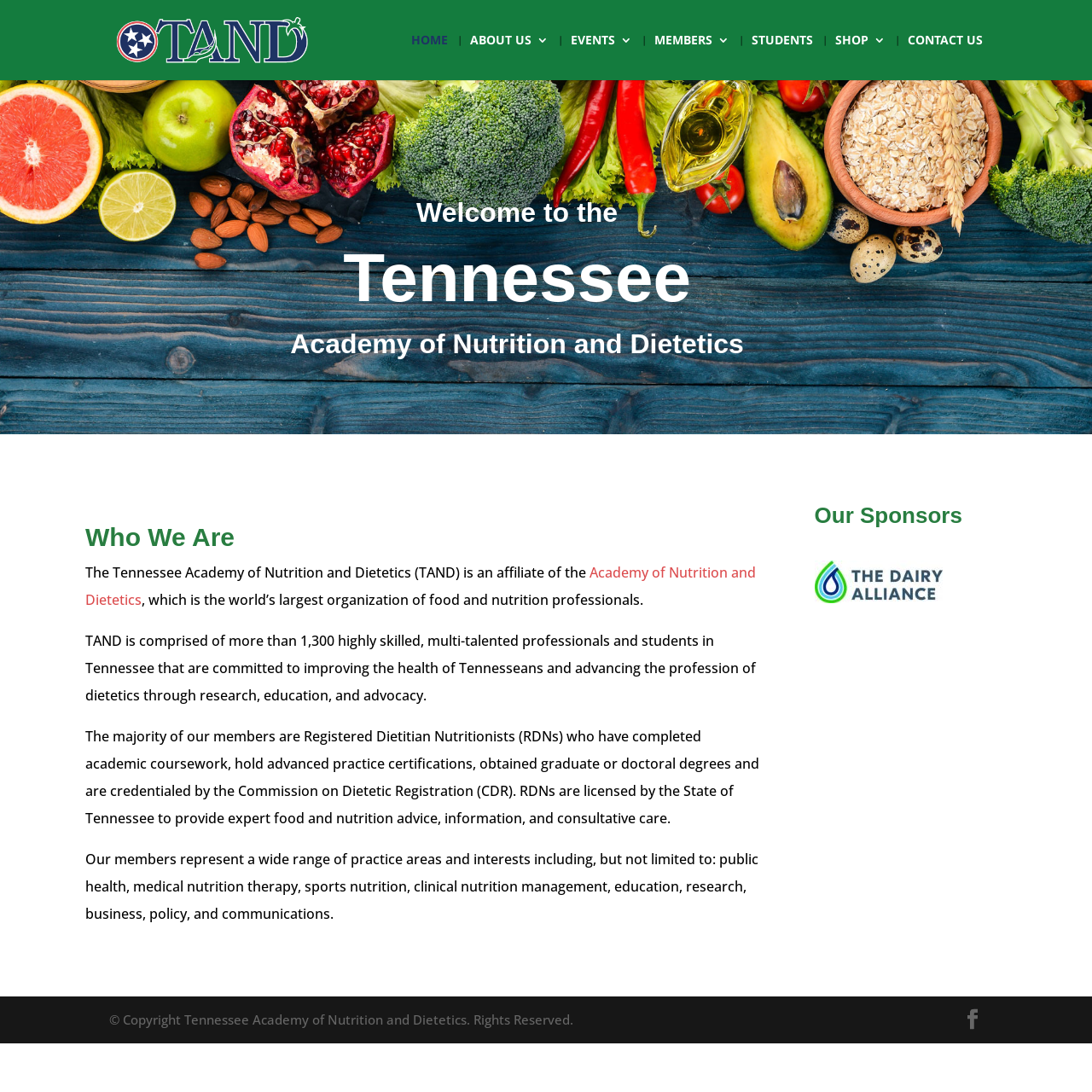What is the name of the organization?
Could you answer the question with a detailed and thorough explanation?

The name of the organization can be found in the heading elements on the webpage, specifically in the elements with IDs 278, 279, and 280, which together form the title 'Welcome to the Tennessee Academy of Nutrition and Dietetics'.